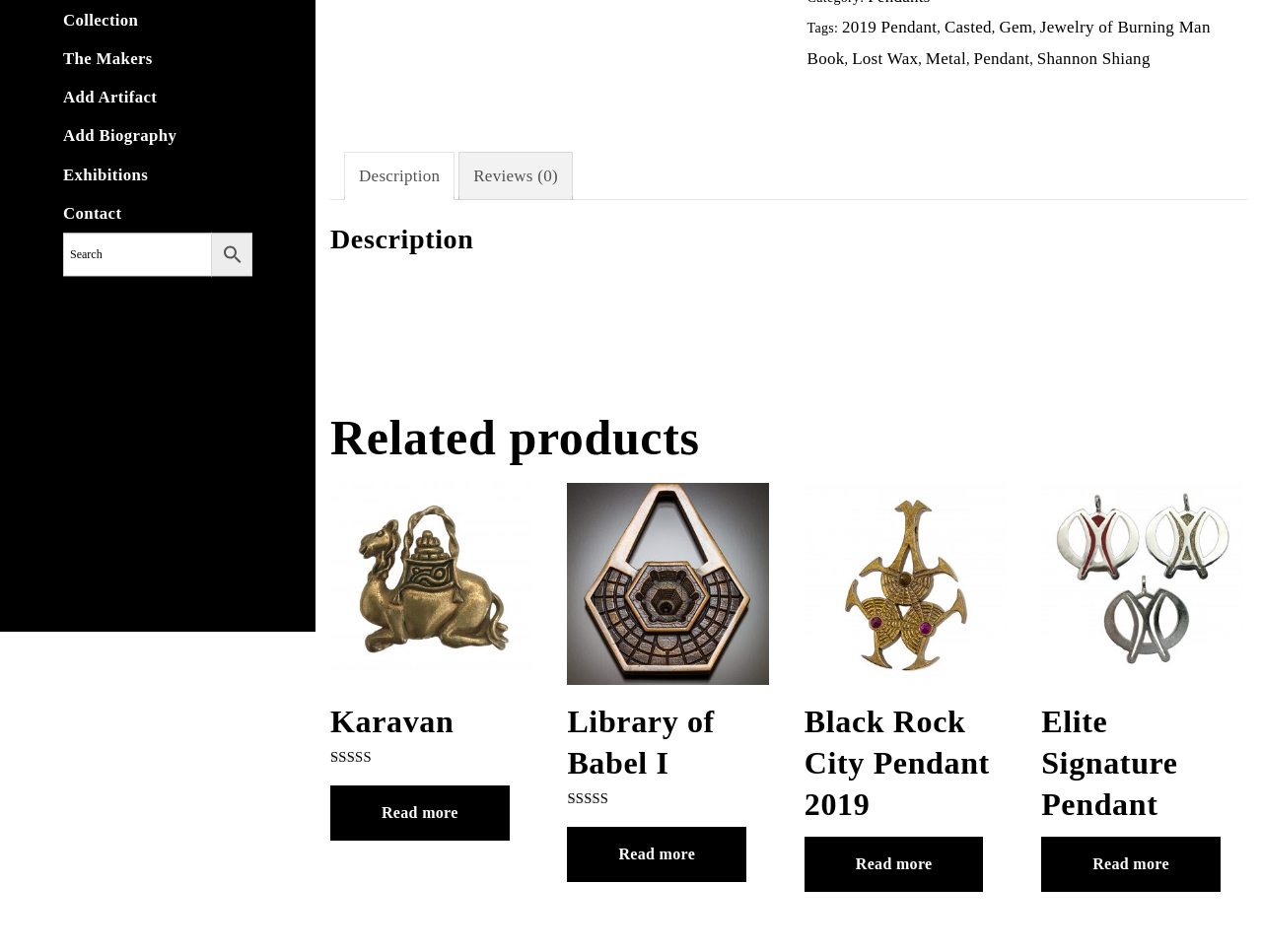Please provide the bounding box coordinates in the format (top-left x, top-left y, bottom-right x, bottom-right y). Remember, all values are floating point numbers between 0 and 1. What is the bounding box coordinate of the region described as: parent_node: Search name="s" placeholder="Search"

[0.05, 0.244, 0.168, 0.289]